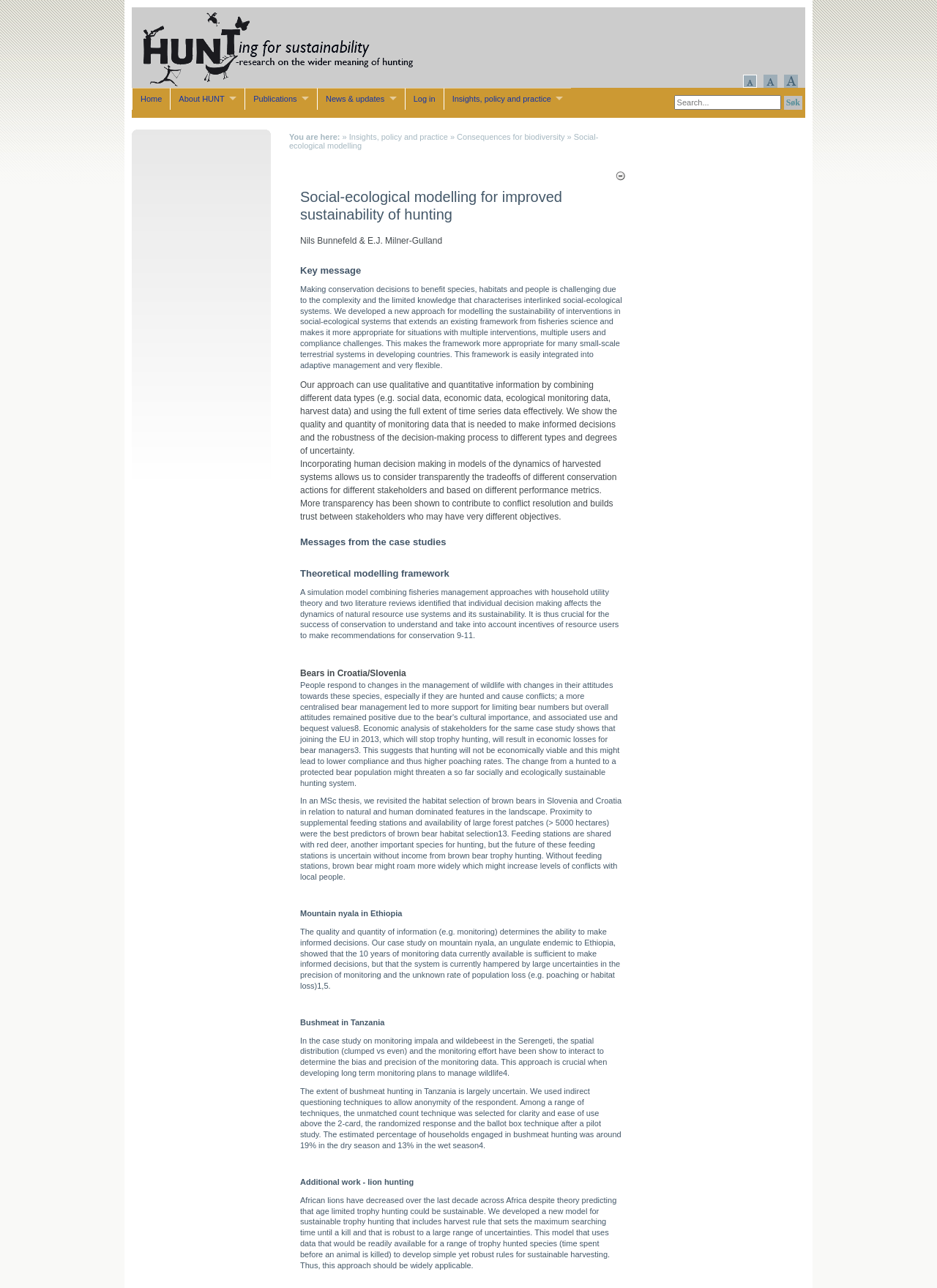What is the focus of the case study on mountain nyala in Ethiopia?
Answer with a single word or short phrase according to what you see in the image.

Monitoring data